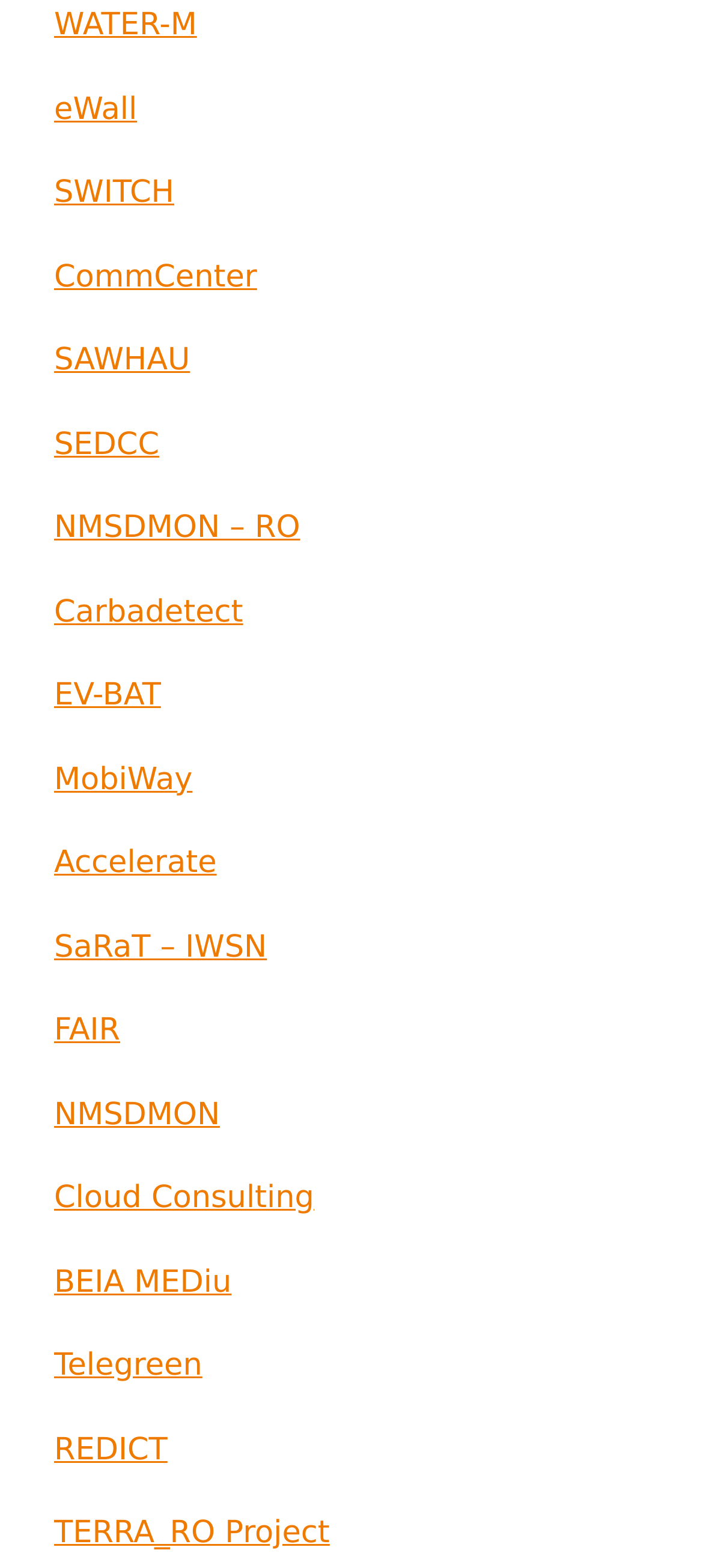Locate the bounding box coordinates of the element that should be clicked to execute the following instruction: "Go to In Use".

None